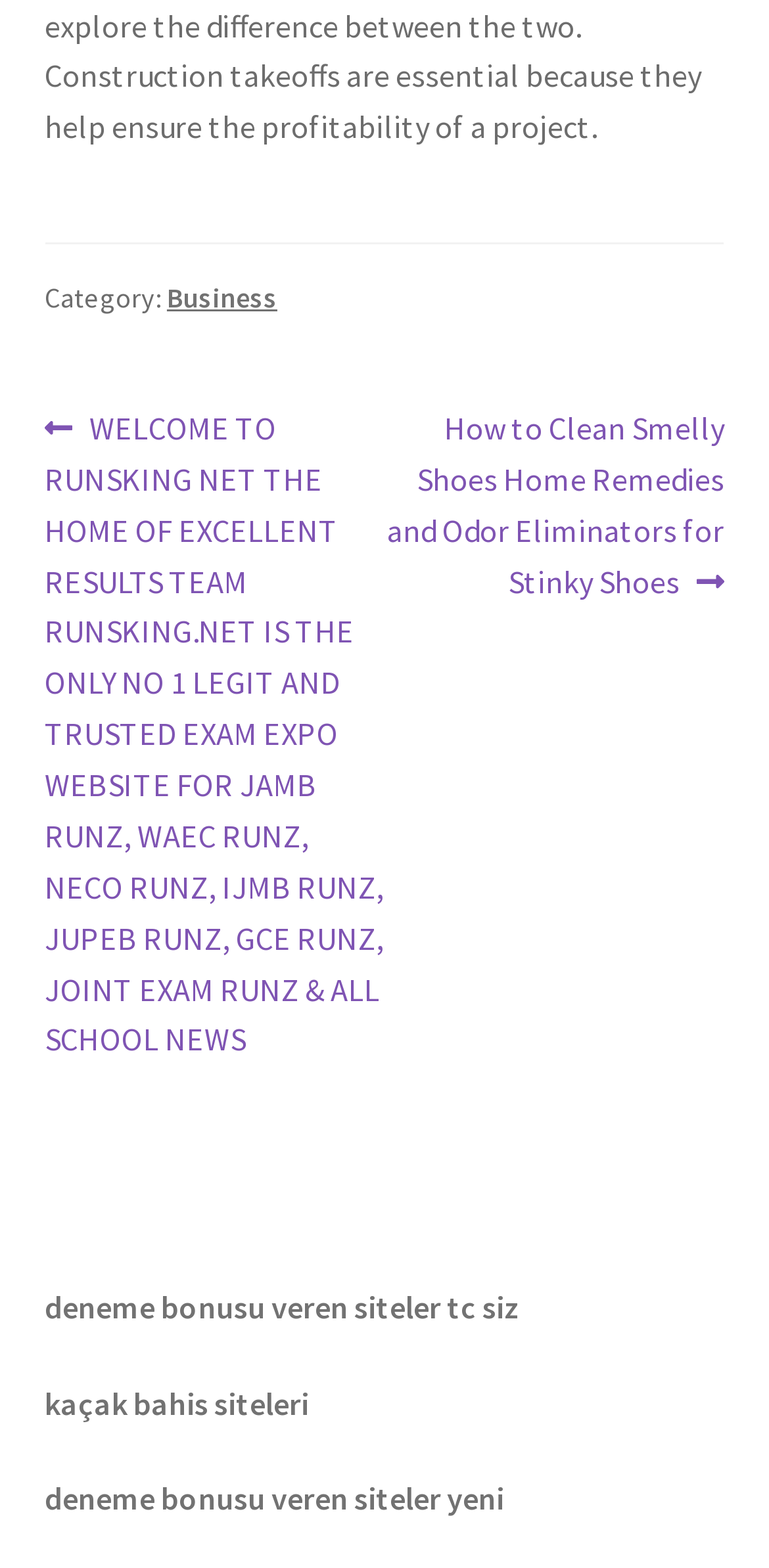Carefully observe the image and respond to the question with a detailed answer:
Are there any links below the post navigation section?

I looked at the elements below the navigation element 'Post Navigation' and found several link elements, including 'deneme bonusu veren siteler tc siz', 'kaçak bahis siteleri', and 'deneme bonusu veren siteler yeni', indicating that there are indeed links below the post navigation section.